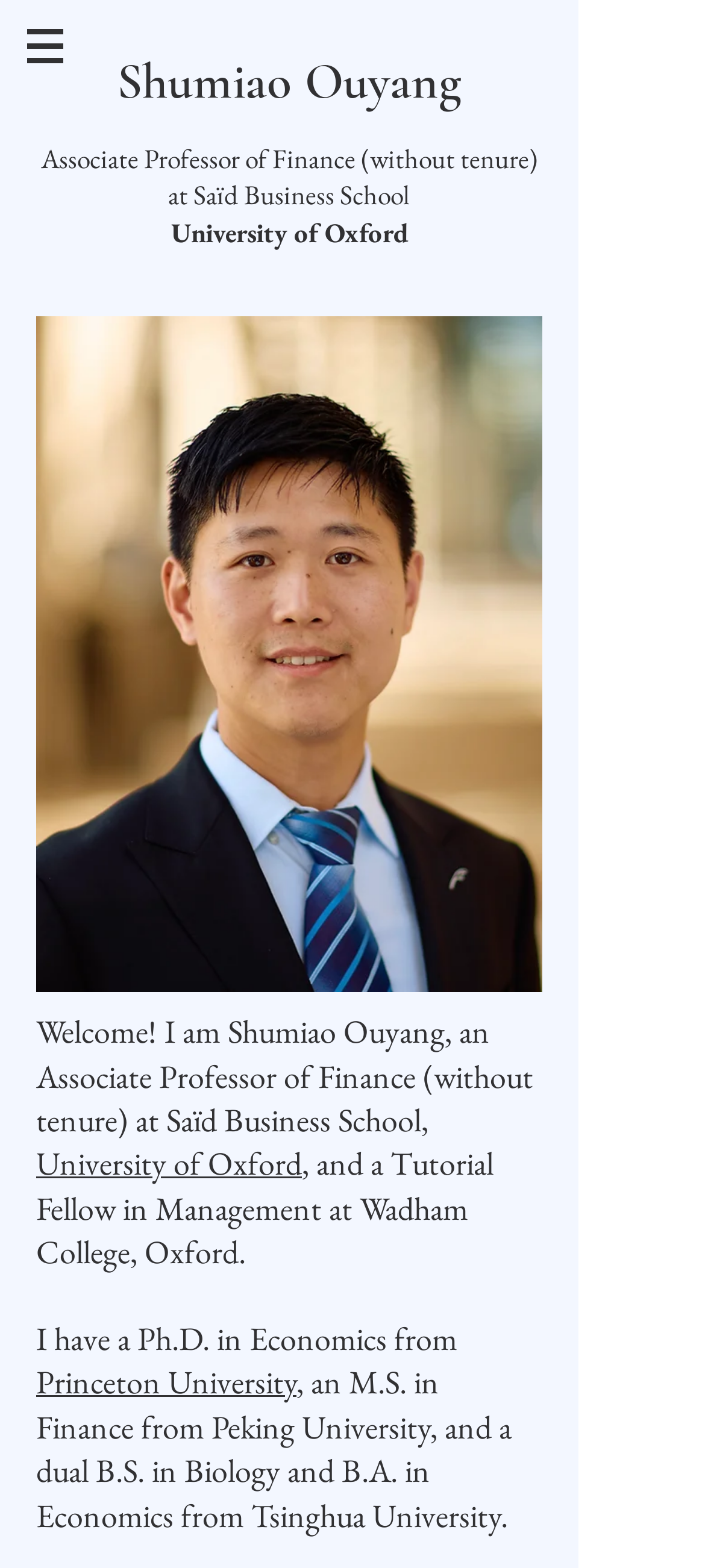Answer with a single word or phrase: 
Where is Shumiao Ouyang's Tutorial Fellowship?

Wadham College, Oxford